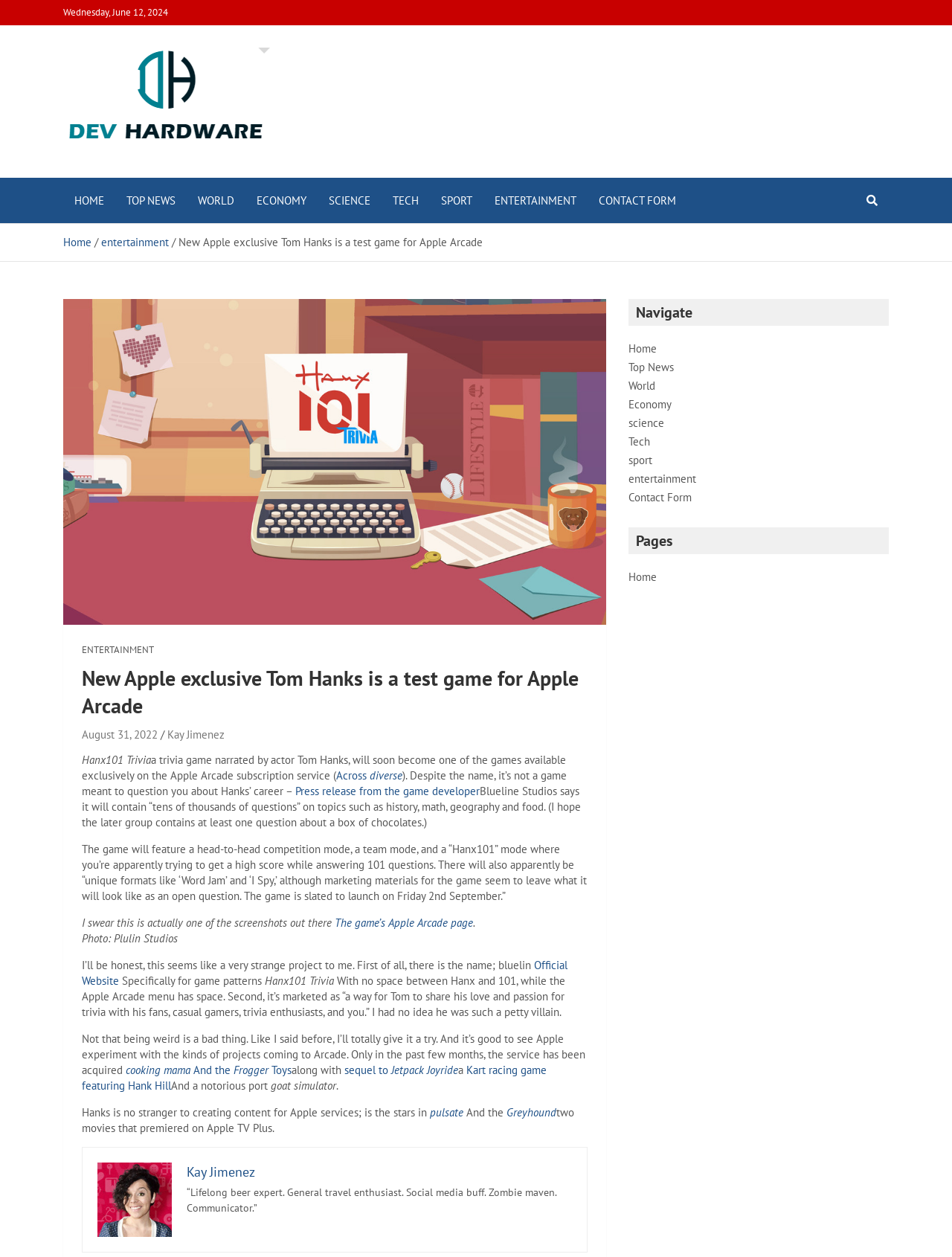Please locate the bounding box coordinates of the region I need to click to follow this instruction: "Check the 'Contact Form'".

[0.617, 0.142, 0.722, 0.178]